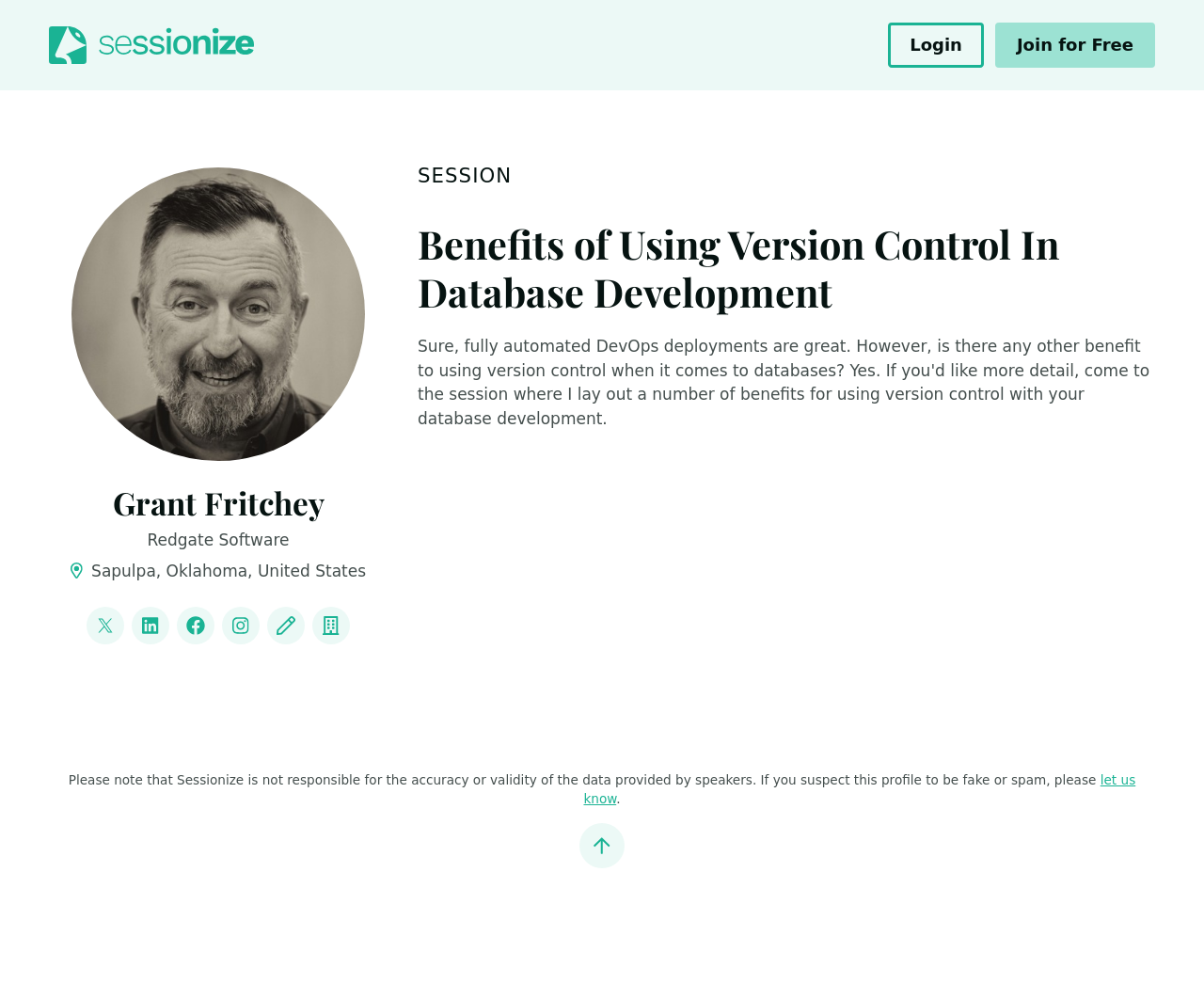Please extract and provide the main headline of the webpage.

Benefits of Using Version Control In Database Development